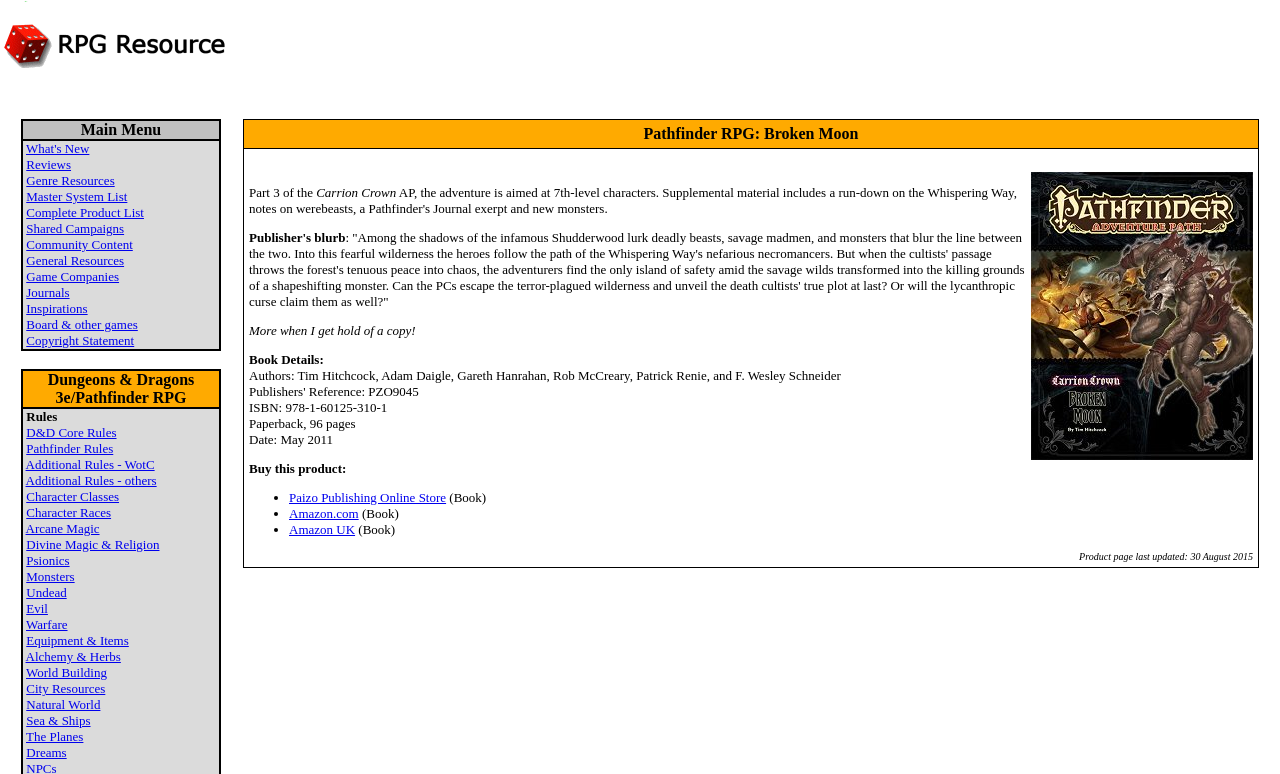How many subcategories are under 'Dungeons & Dragons 3e/Pathfinder RPG'?
Please give a well-detailed answer to the question.

I counted the number of links under the 'Dungeons & Dragons 3e/Pathfinder RPG' category and found 17 subcategories, including 'D&D Core Rules', 'Pathfinder Rules', 'Character Classes', and others.